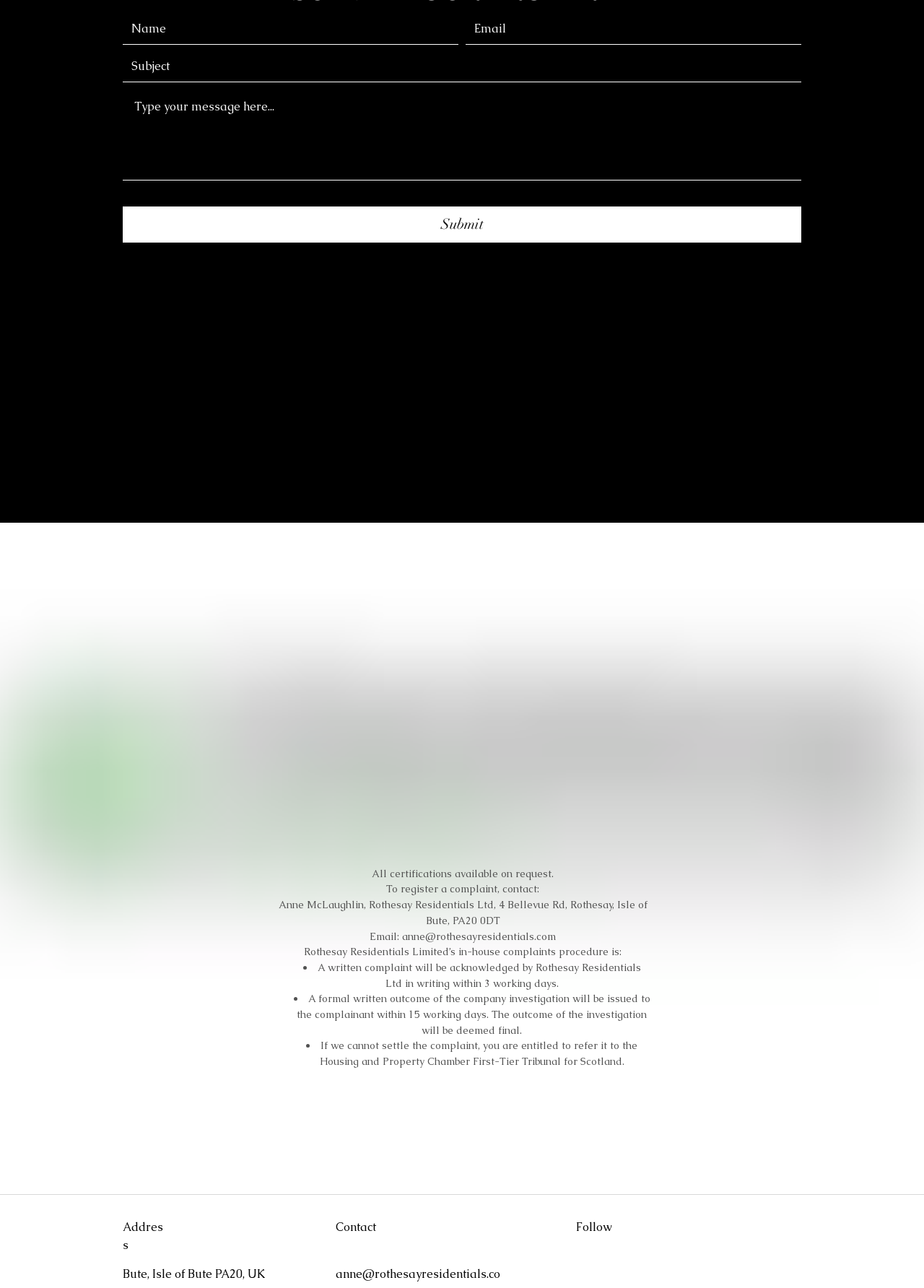Indicate the bounding box coordinates of the element that needs to be clicked to satisfy the following instruction: "Enter your name". The coordinates should be four float numbers between 0 and 1, i.e., [left, top, right, bottom].

[0.133, 0.011, 0.496, 0.035]